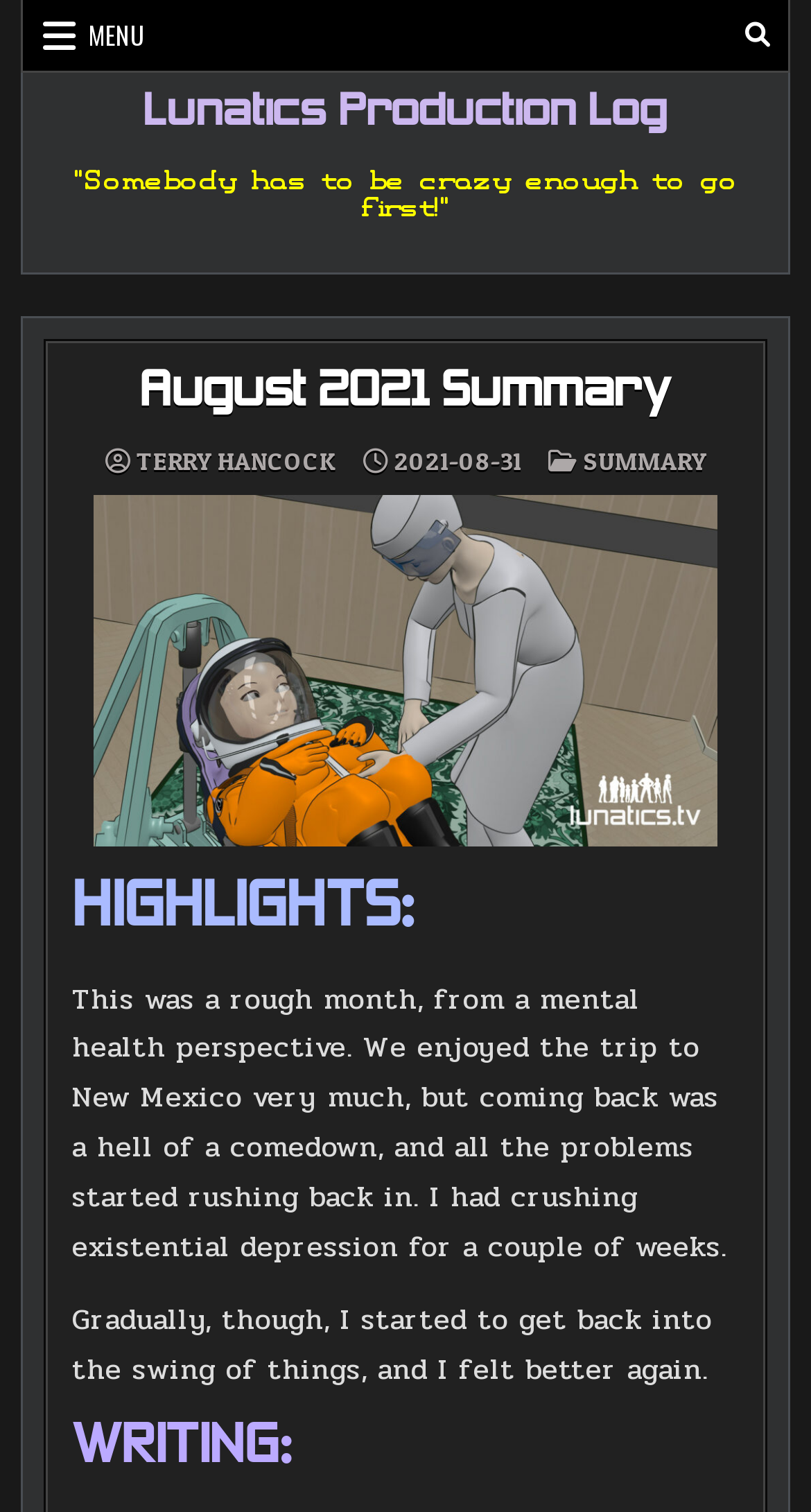Based on the visual content of the image, answer the question thoroughly: Who is the author of the post?

The author's name is mentioned in the link element with the bounding box coordinates [0.168, 0.297, 0.414, 0.314]. It is a hyperlink that likely leads to the author's profile or other related content.